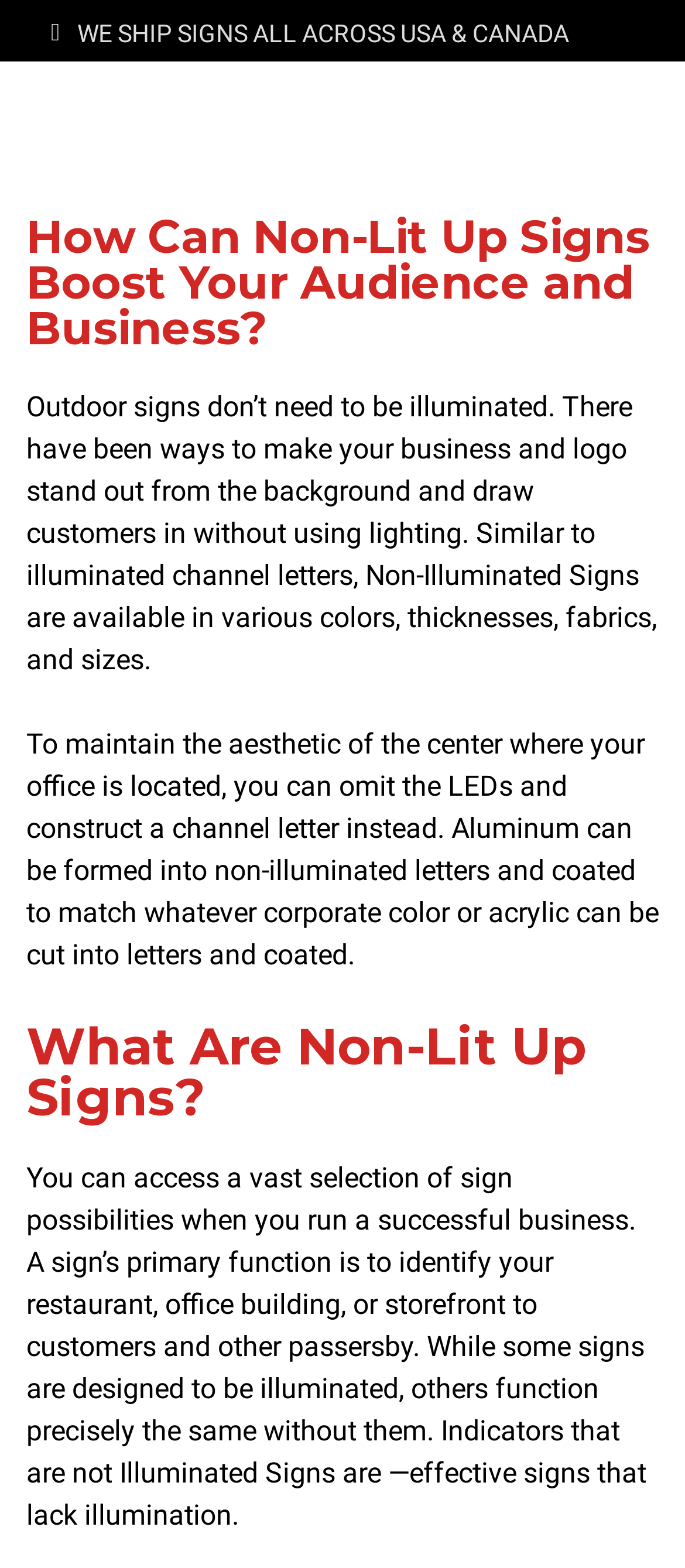What is the scope of shipping for signs?
Look at the webpage screenshot and answer the question with a detailed explanation.

The scope of shipping for signs can be determined by looking at the StaticText element 'WE SHIP SIGNS ALL ACROSS USA & CANADA' which indicates that the signs are shipped across the USA and Canada.